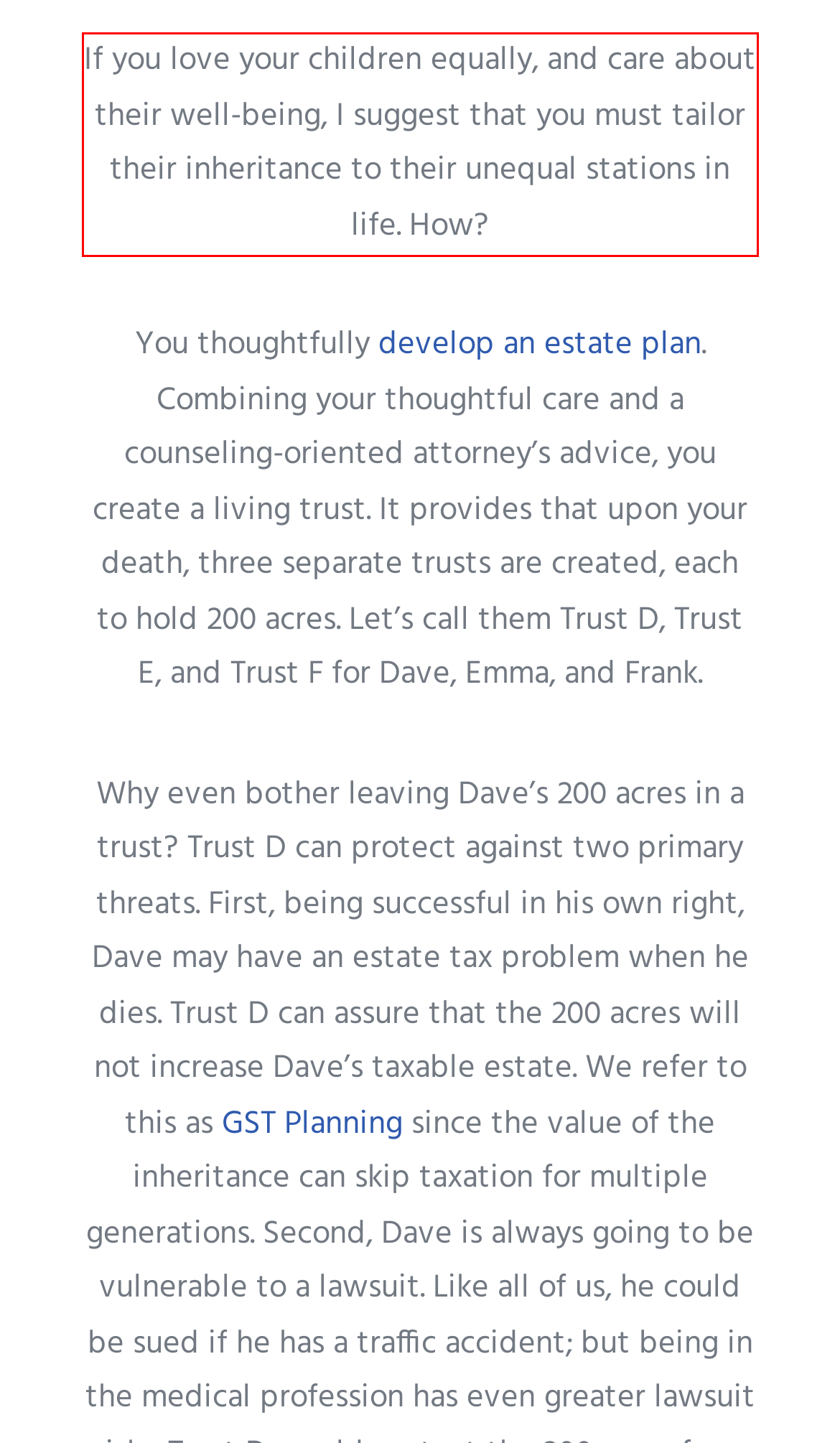Within the provided webpage screenshot, find the red rectangle bounding box and perform OCR to obtain the text content.

If you love your children equally, and care about their well-being, I suggest that you must tailor their inheritance to their unequal stations in life. How?